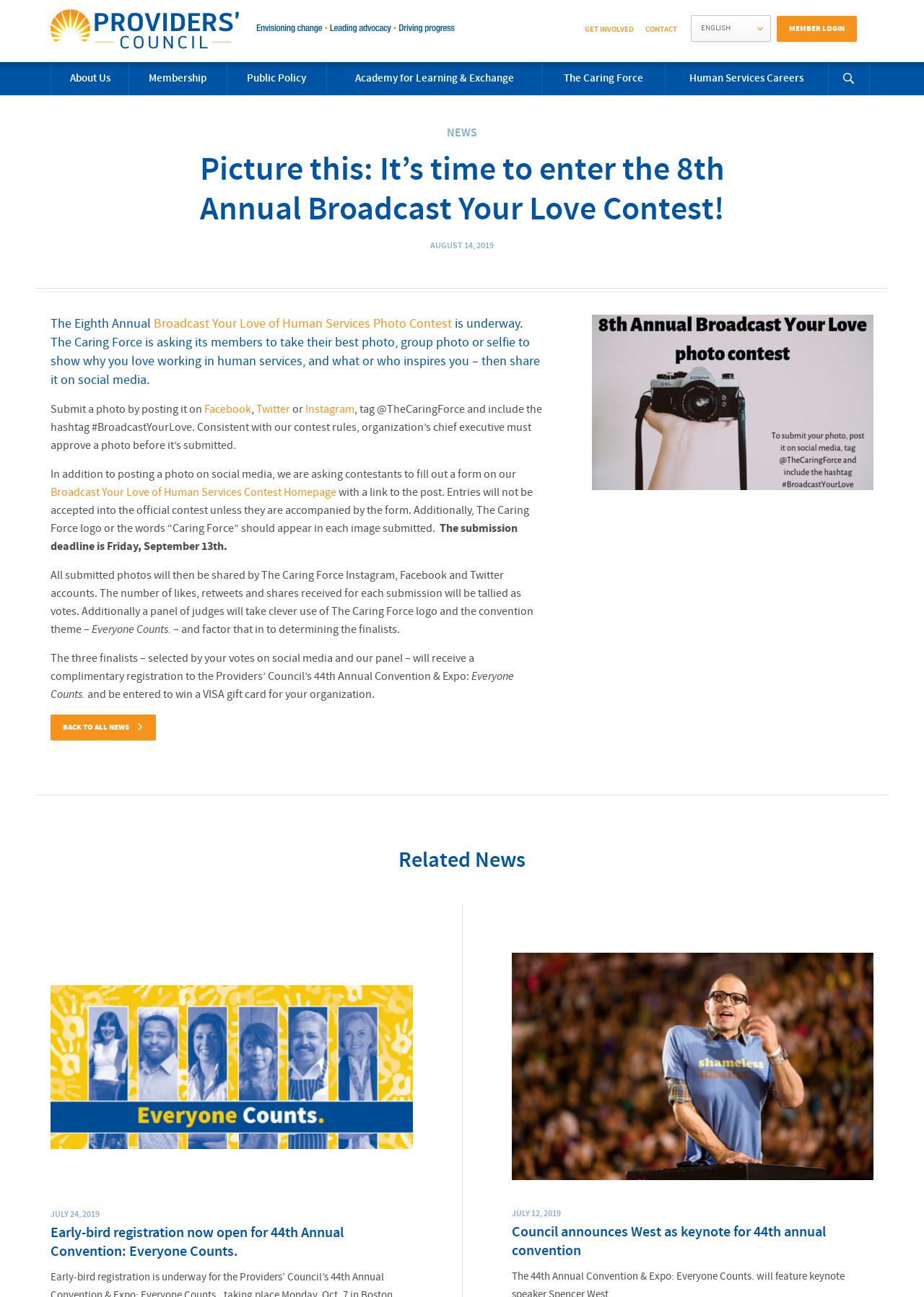Please respond to the question with a concise word or phrase:
What is the deadline for submitting photos?

September 13th